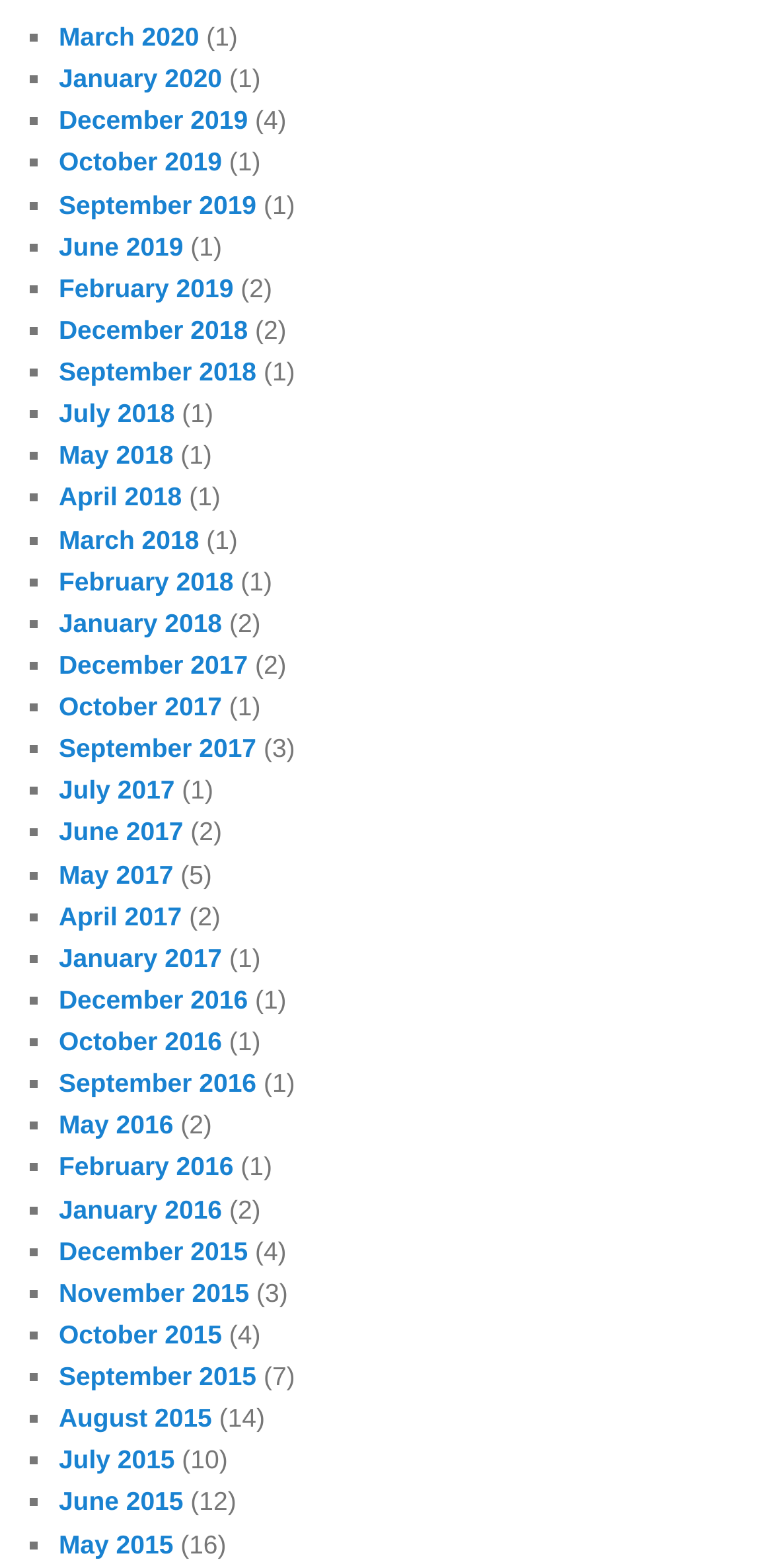How many links are there for December 2019?
Using the information from the image, give a concise answer in one word or a short phrase.

1